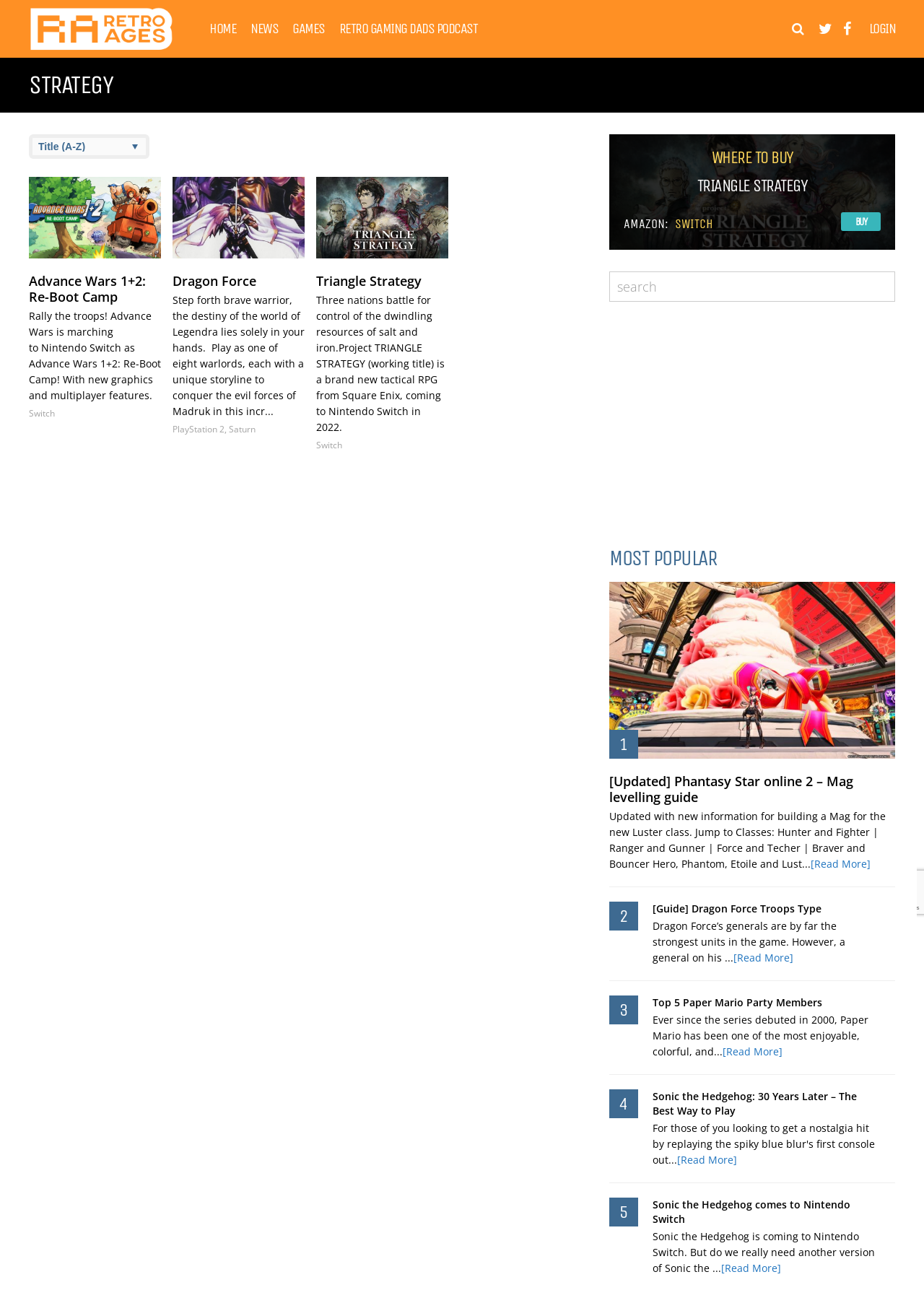Pinpoint the bounding box coordinates of the clickable element to carry out the following instruction: "Buy Triangle Strategy on Amazon."

[0.91, 0.161, 0.953, 0.176]